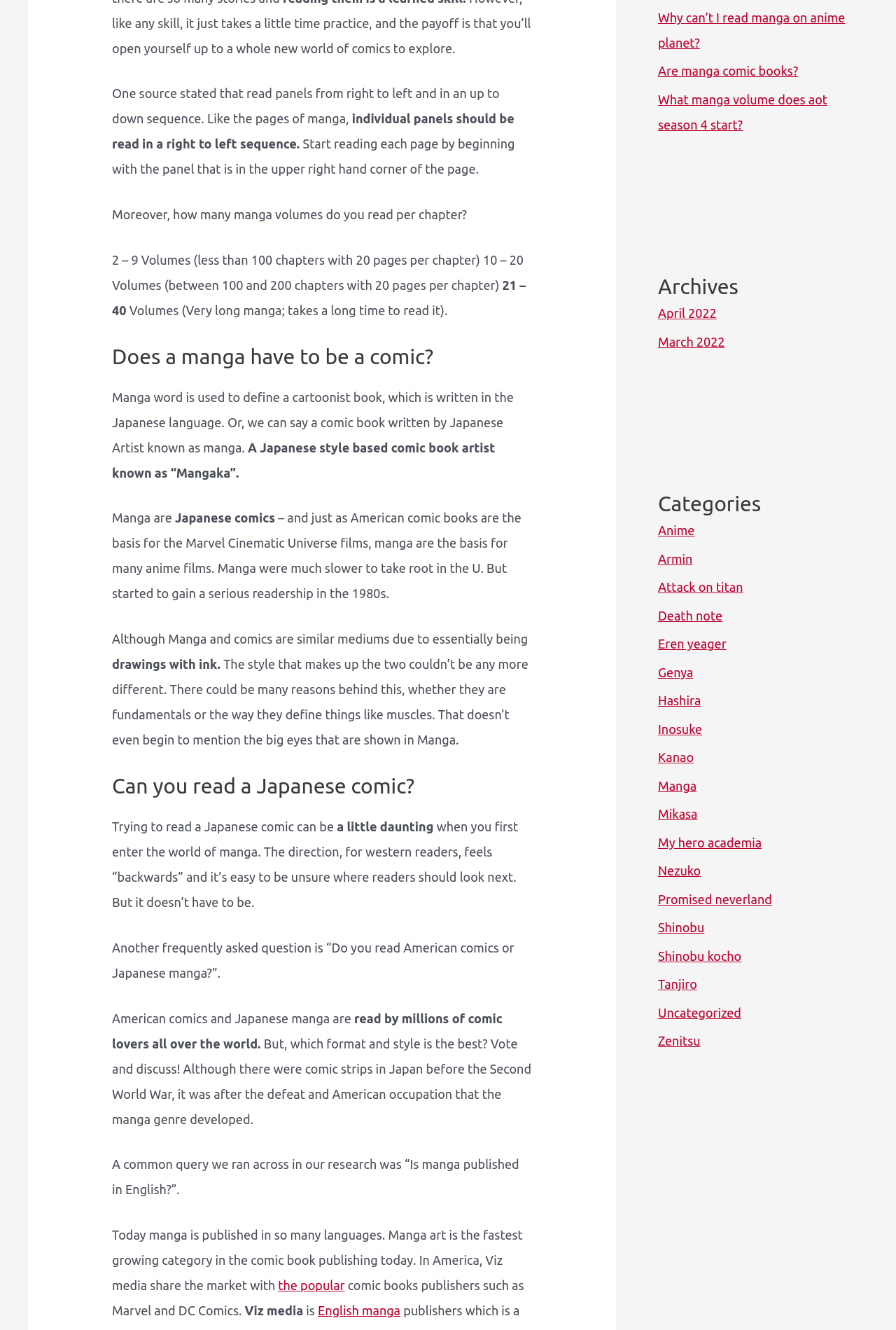Given the element description, predict the bounding box coordinates in the format (top-left x, top-left y, bottom-right x, bottom-right y). Make sure all values are between 0 and 1. Here is the element description: the popular

[0.31, 0.961, 0.385, 0.972]